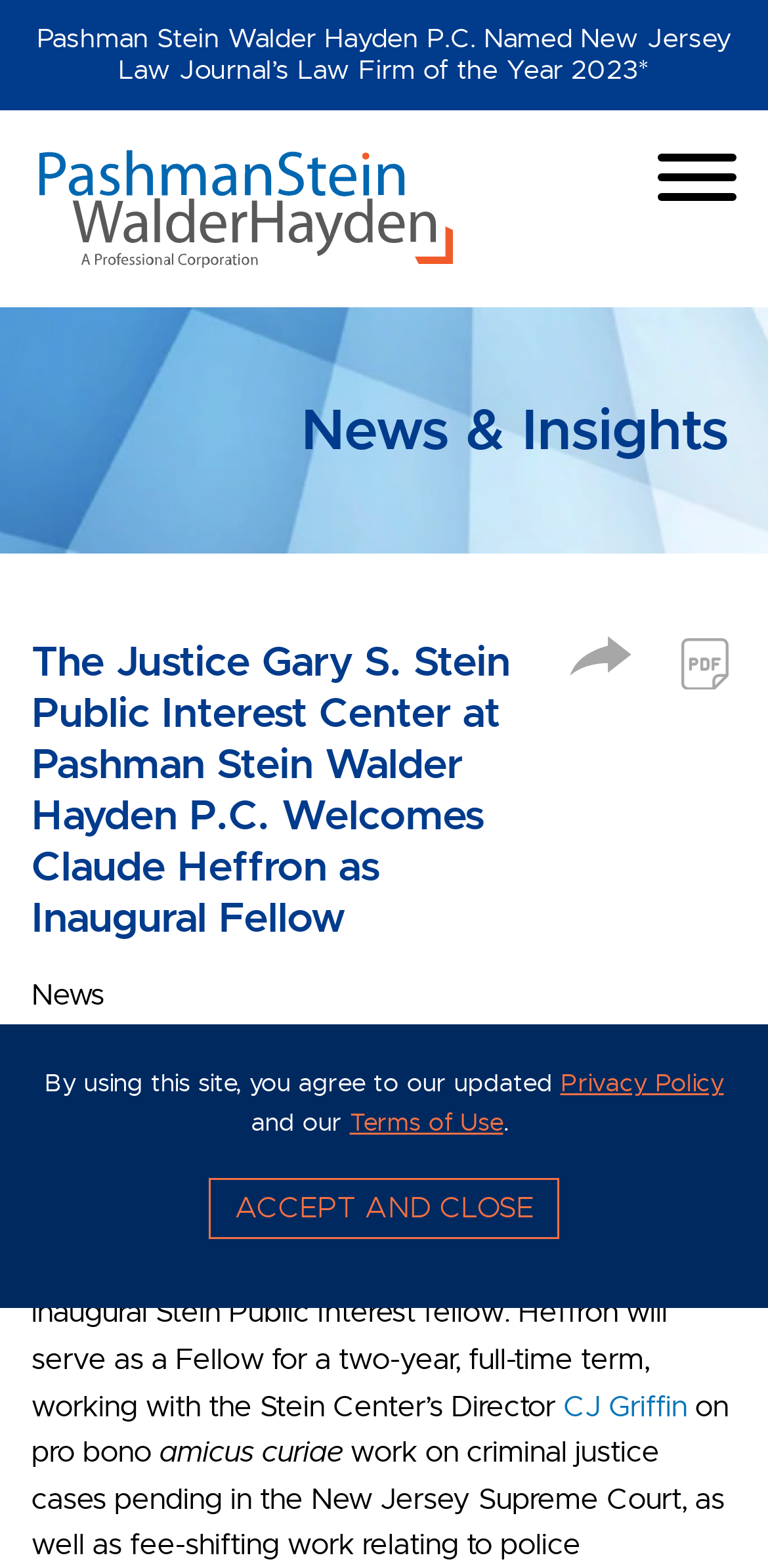Based on the visual content of the image, answer the question thoroughly: What is the name of the inaugural Stein Public Interest fellow?

I found the answer by reading the text in the main content area of the webpage, which announces the arrival of Claude Heffron as the Stein Center’s inaugural Stein Public Interest fellow.